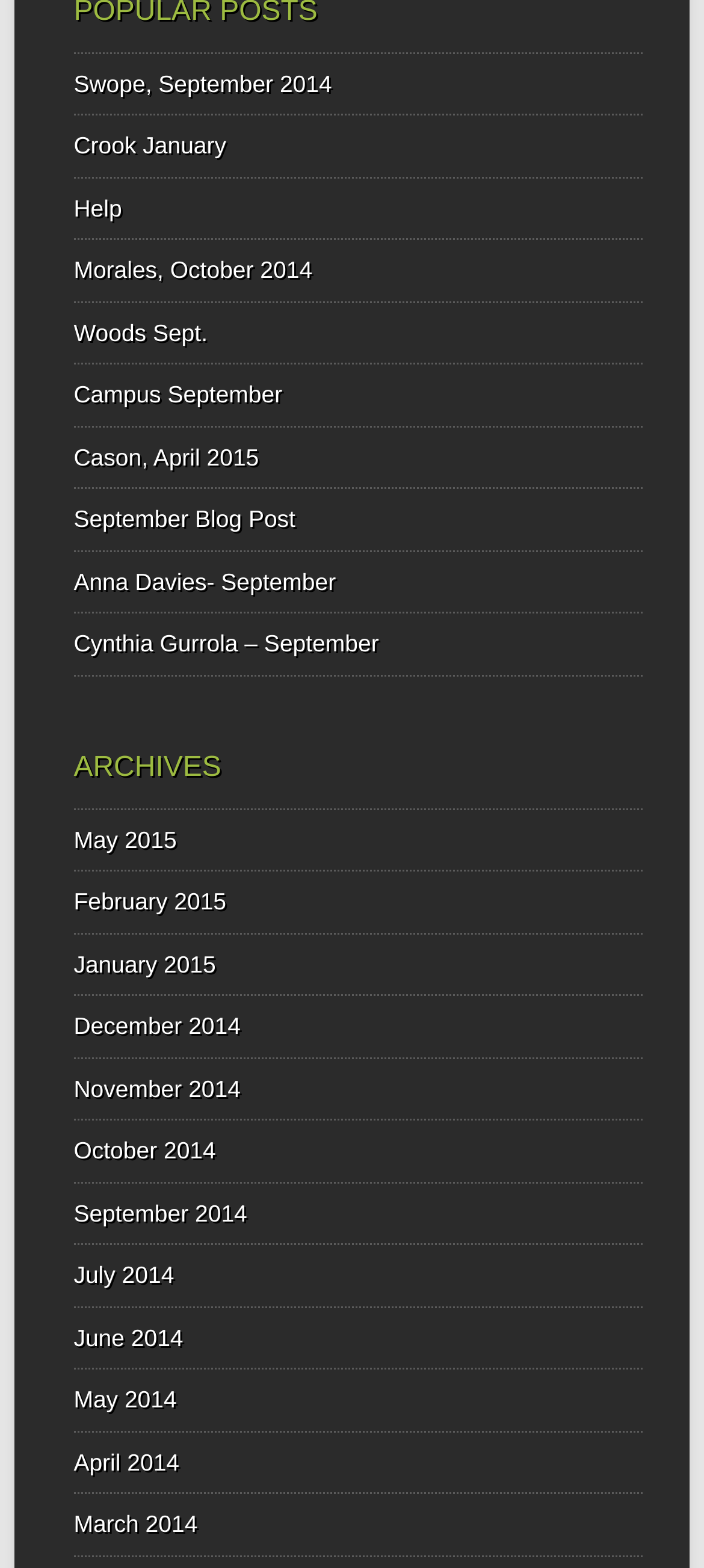Answer the question below using just one word or a short phrase: 
What is the most recent month listed in the ARCHIVES section?

May 2015